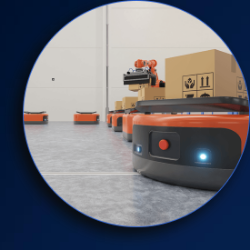Describe the important features and context of the image with as much detail as possible.

The image depicts a modern logistics environment featuring Automated Guided Vehicles (AGVs), which are crucial for improving efficiency in intralogistics operations. In the foreground, several AGVs are shown, characterized by their circular design and bright orange accents, suggesting their role in transporting goods. They are equipped with sensor technology, as indicated by the lights along their sides, which likely assist in navigation and obstacle avoidance.

Behind the AGVs, a robotic arm is visible, stationed near cardboard boxes, indicating a setup for automated handling of goods. This integration of AGVs and robotic systems exemplifies the advances in automation, aimed at enhancing flexibility and reducing operational costs in warehouses and distribution centers. The clean and polished flooring hints at a controlled and organized workspace, essential for effective material handling and logistics processes. This image encapsulates the essence of modern automated logistics solutions, promoting streamlined operations and optimal resource management.